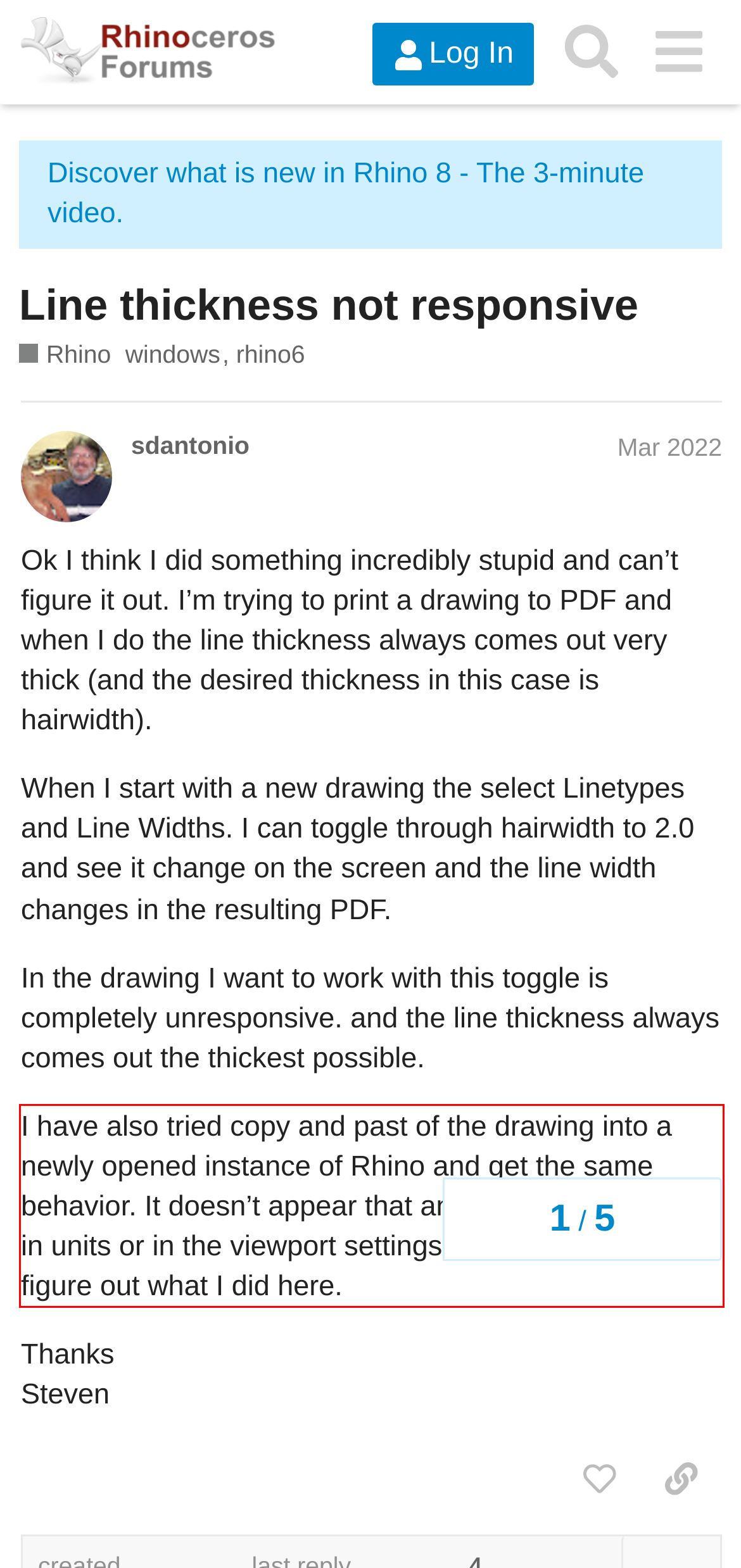Given a screenshot of a webpage, locate the red bounding box and extract the text it encloses.

I have also tried copy and past of the drawing into a newly opened instance of Rhino and get the same behavior. It doesn’t appear that anything was changed in units or in the viewport settings. So I’m at a loss to figure out what I did here.